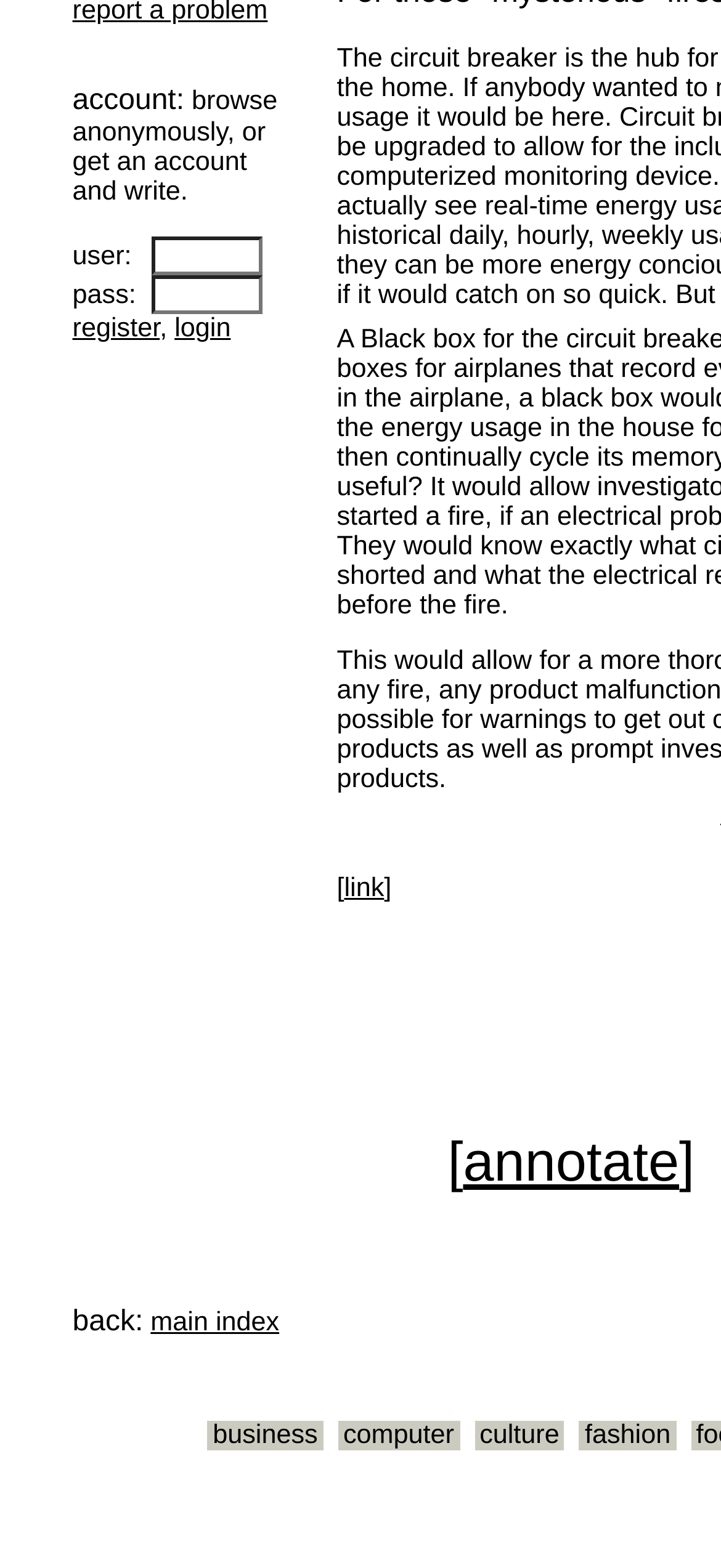Determine the bounding box coordinates of the UI element described by: "business".

[0.288, 0.906, 0.448, 0.925]